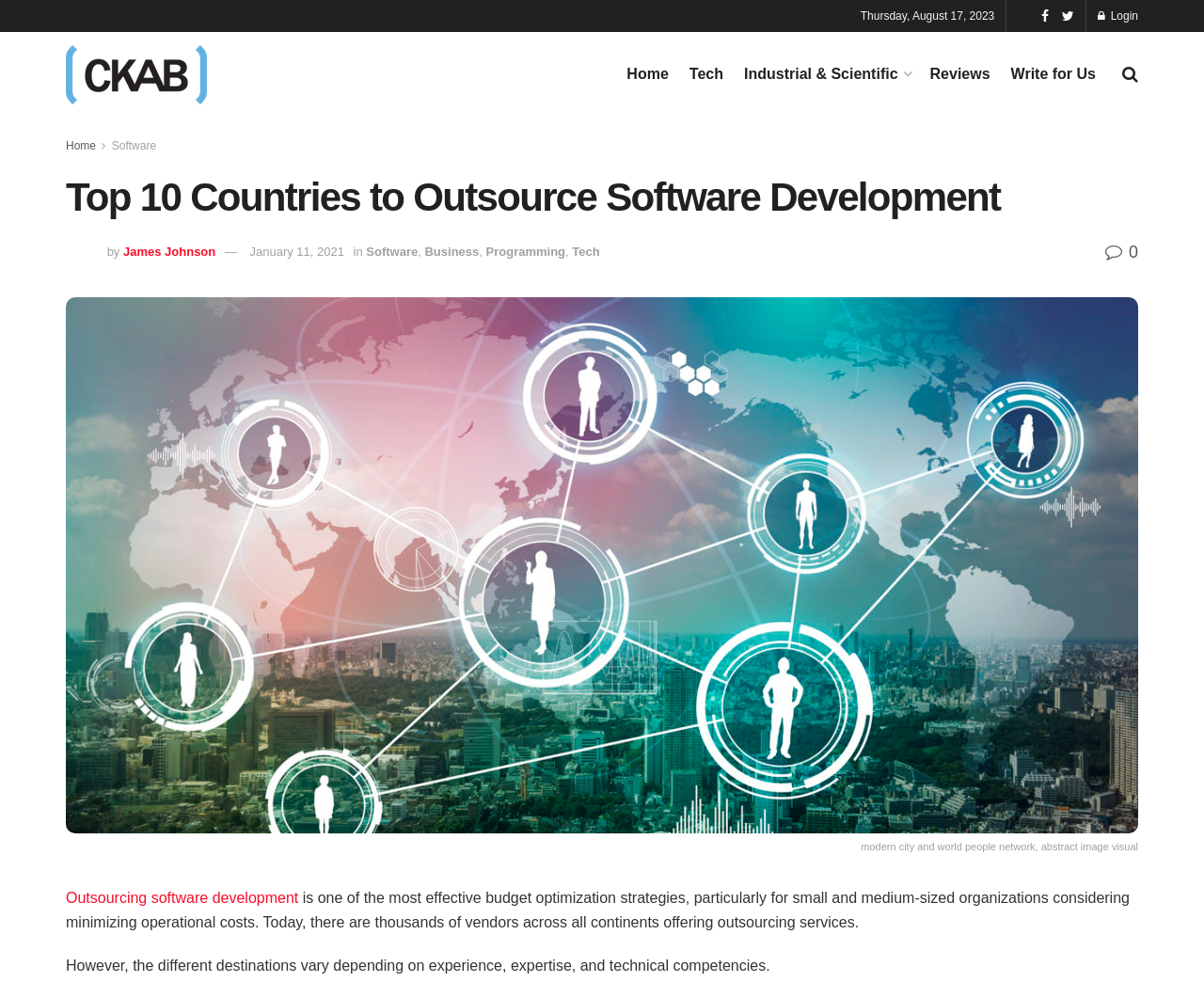Identify the coordinates of the bounding box for the element that must be clicked to accomplish the instruction: "Read the article by James Johnson".

[0.102, 0.249, 0.179, 0.264]